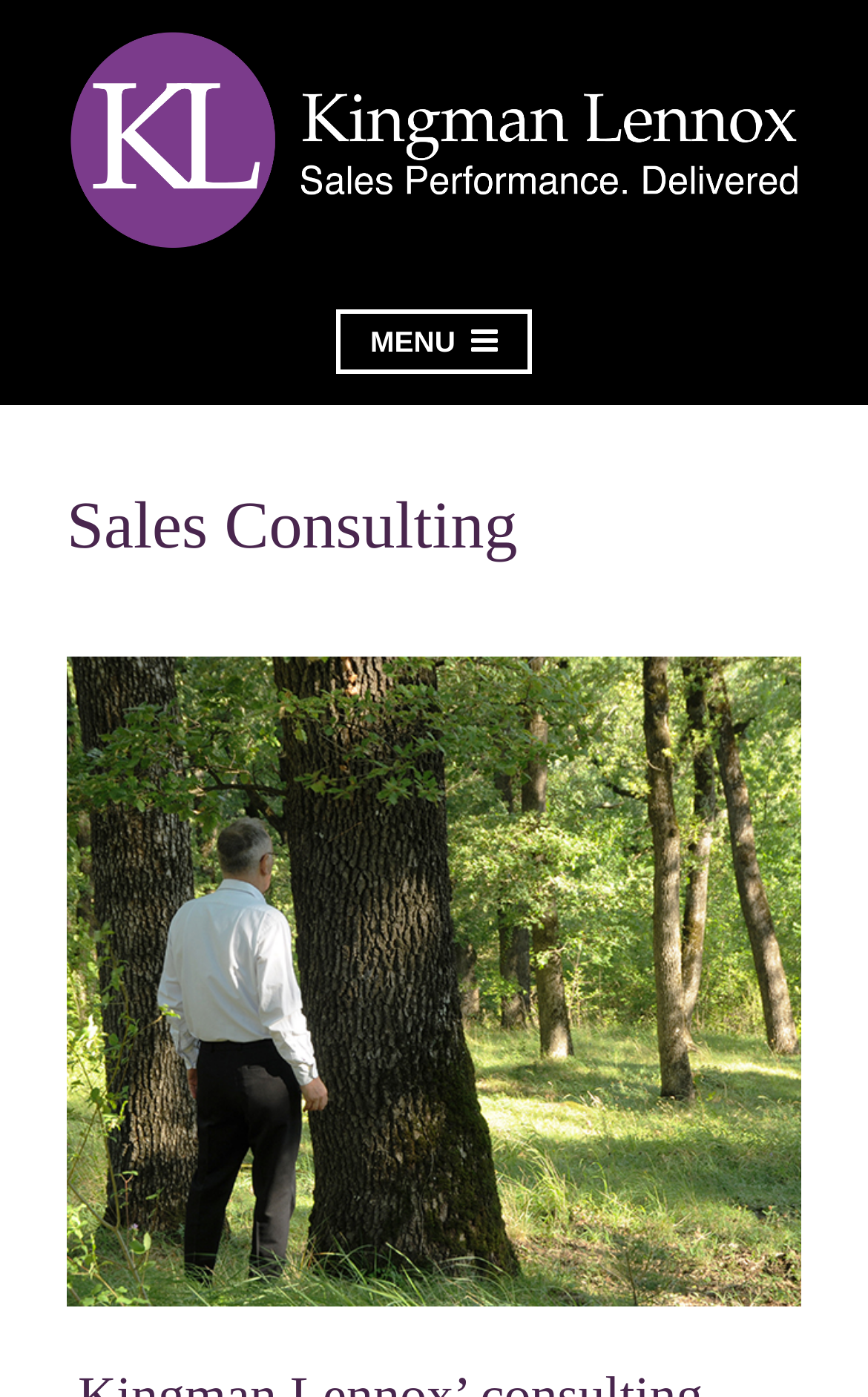Provide the bounding box coordinates for the UI element described in this sentence: "alt="Kingman Lennox"". The coordinates should be four float values between 0 and 1, i.e., [left, top, right, bottom].

[0.077, 0.022, 0.923, 0.178]